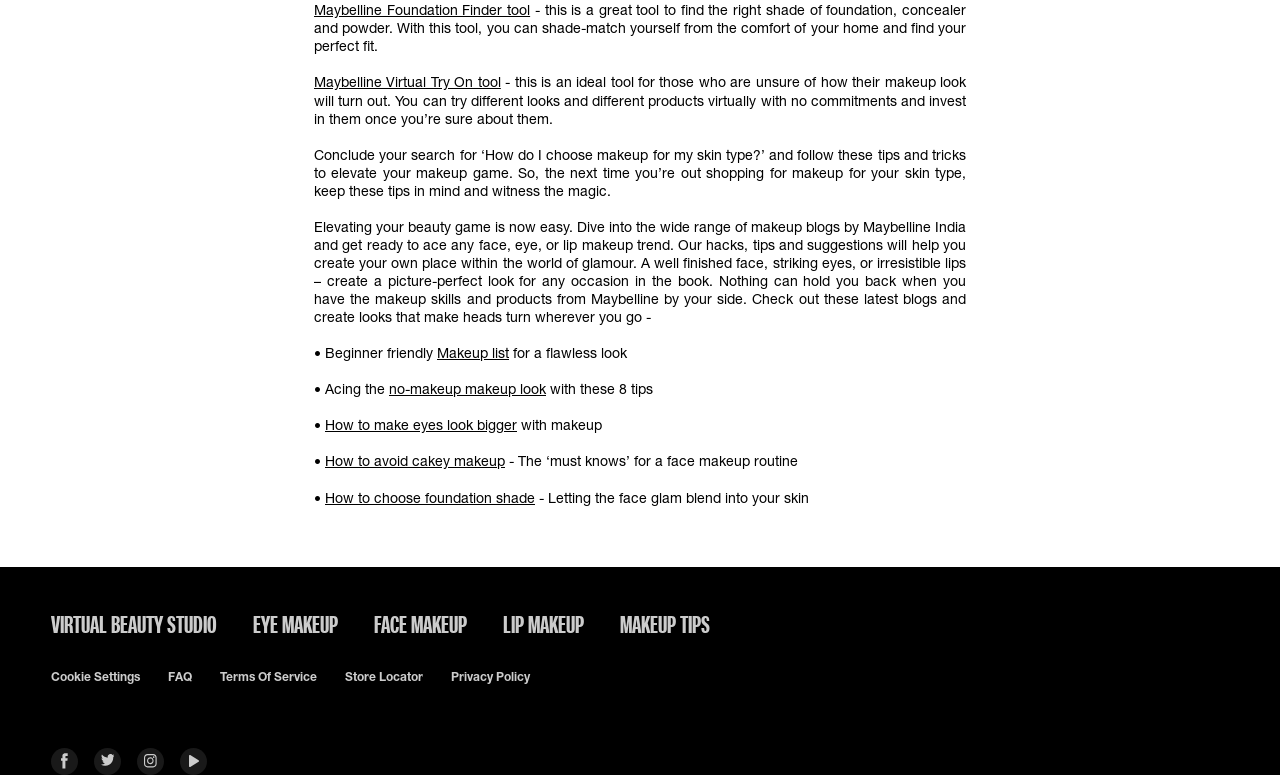Please analyze the image and provide a thorough answer to the question:
What is the topic of the link 'How to make eyes look bigger'?

The link 'How to make eyes look bigger' is related to eye makeup and provides tips and tricks on how to make eyes look bigger using makeup.